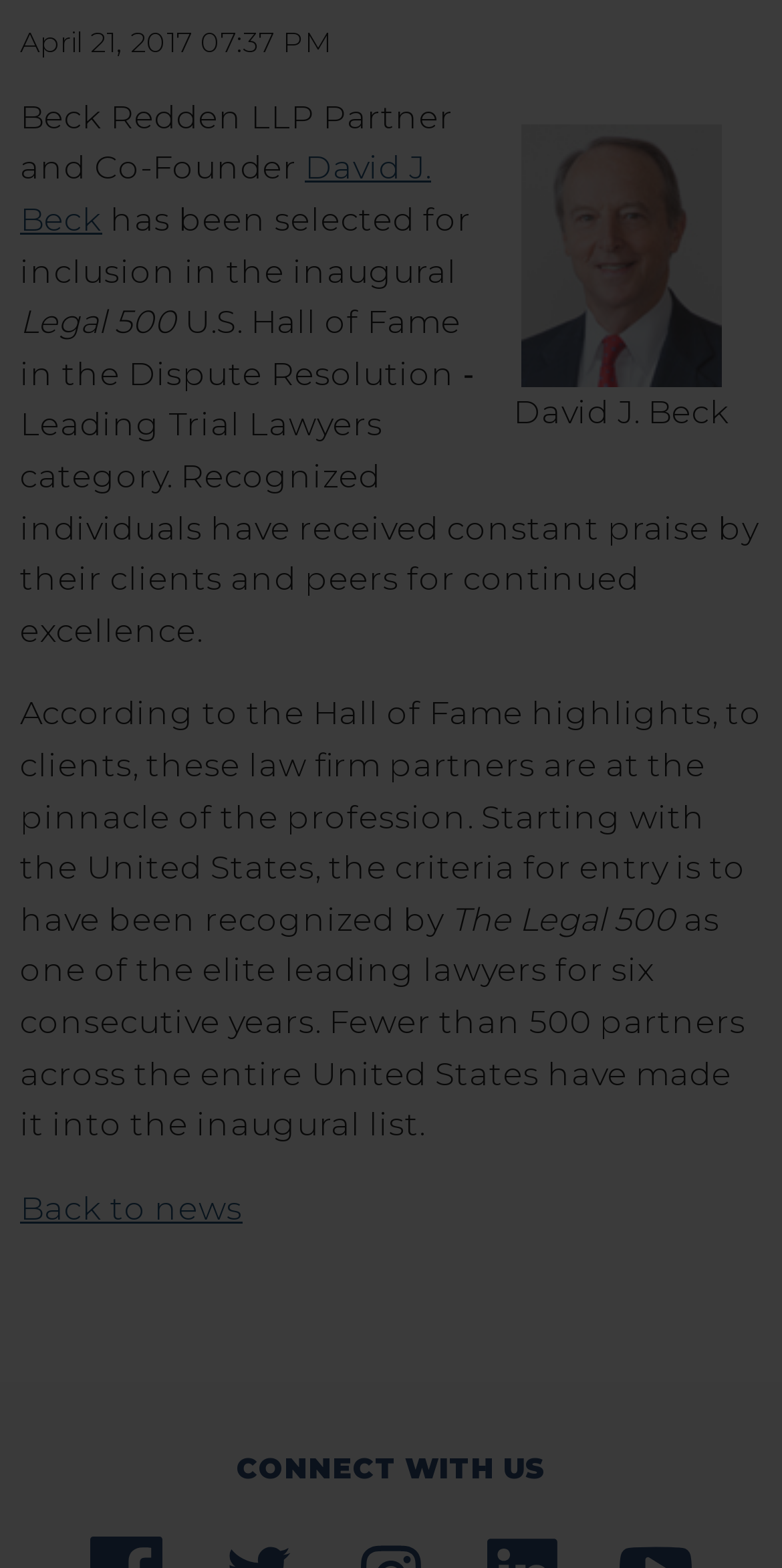Using the format (top-left x, top-left y, bottom-right x, bottom-right y), and given the element description, identify the bounding box coordinates within the screenshot: youtube

[0.413, 0.104, 0.464, 0.127]